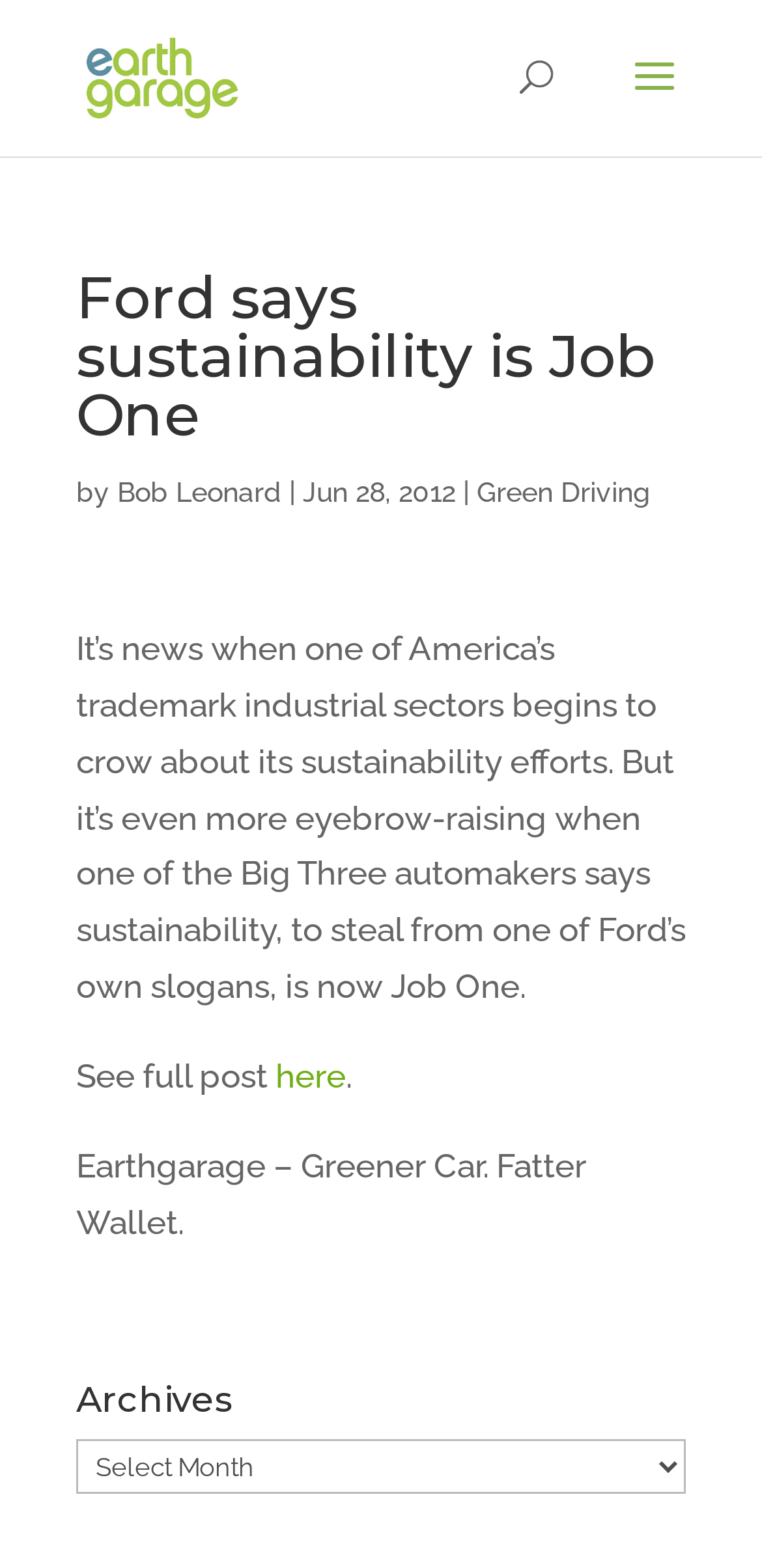What is the name of the author of the article?
Please provide a comprehensive answer based on the visual information in the image.

I found the author's name by looking at the article section, where it says 'by' followed by the name 'Bob Leonard', which is a link.